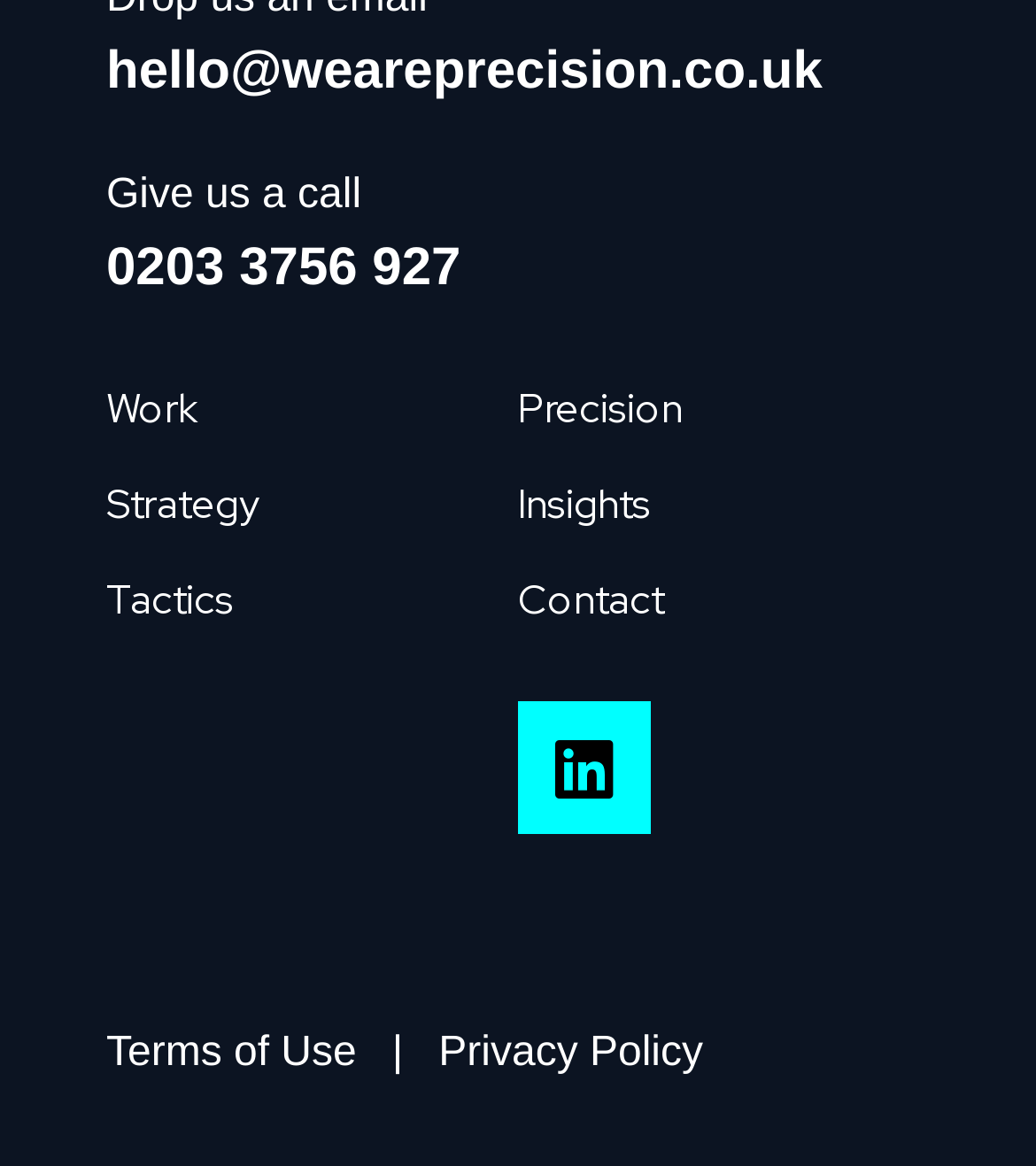Provide the bounding box coordinates of the HTML element this sentence describes: "Privacy Policy".

[0.423, 0.884, 0.679, 0.922]